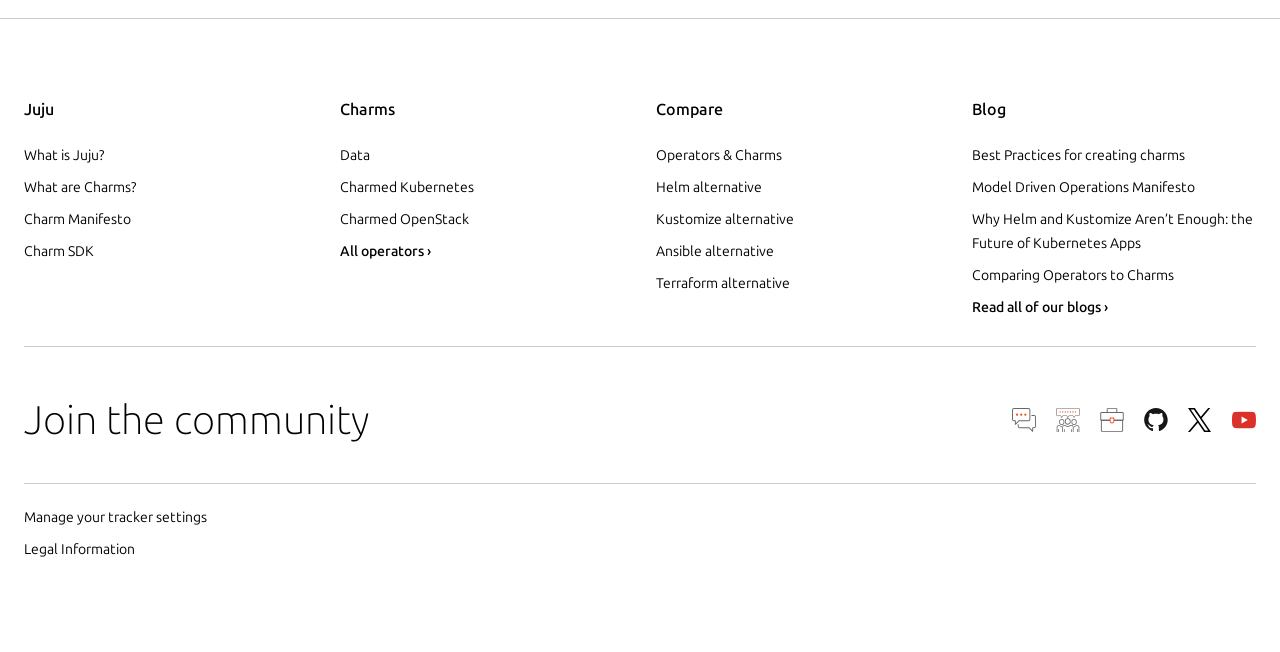Give a concise answer using only one word or phrase for this question:
What is the last link at the bottom of the webpage?

Legal Information